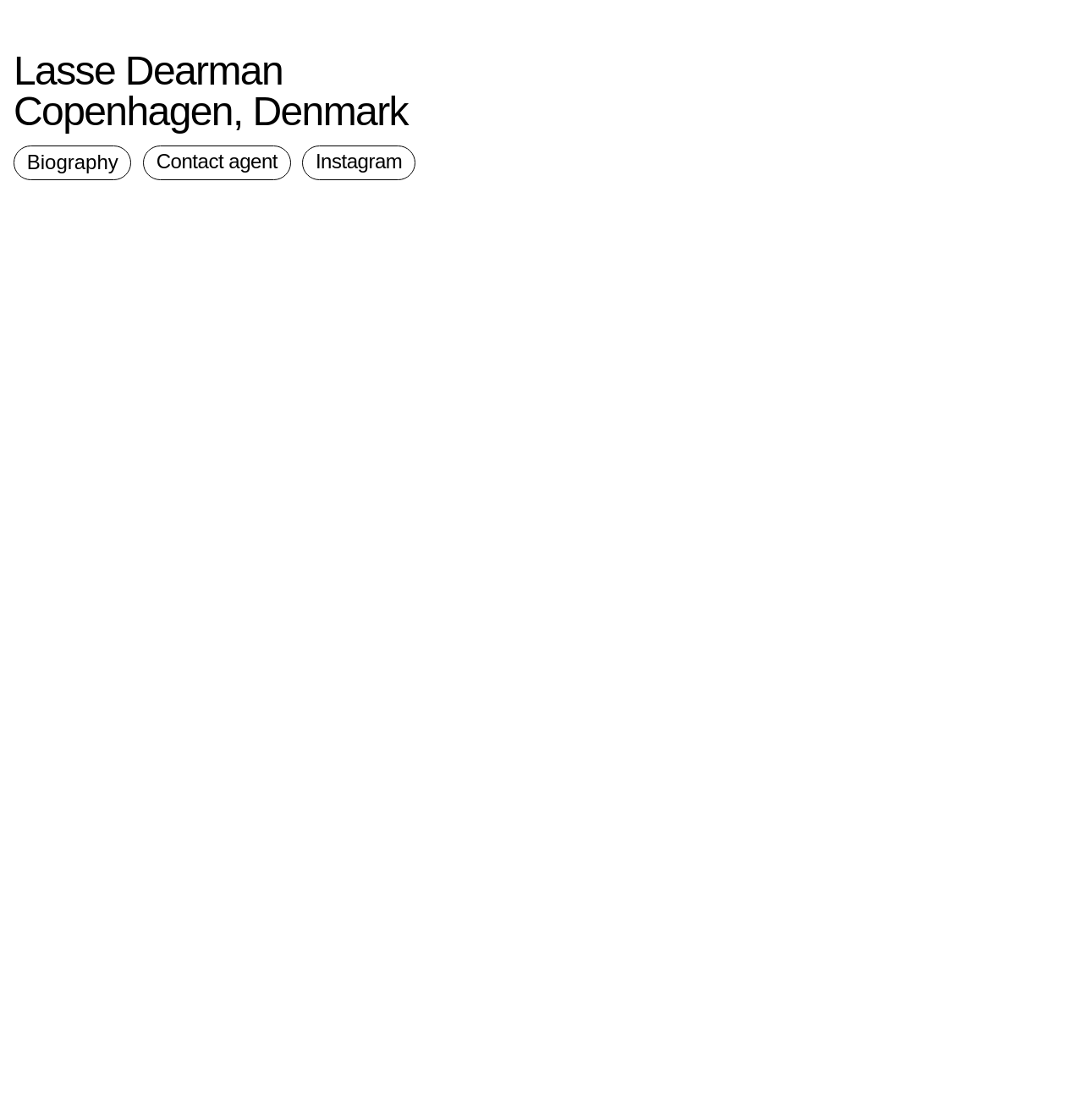Can you determine the bounding box coordinates of the area that needs to be clicked to fulfill the following instruction: "Check 'TSA Baggage rules 2023- TSA guidelines 2023'"?

None